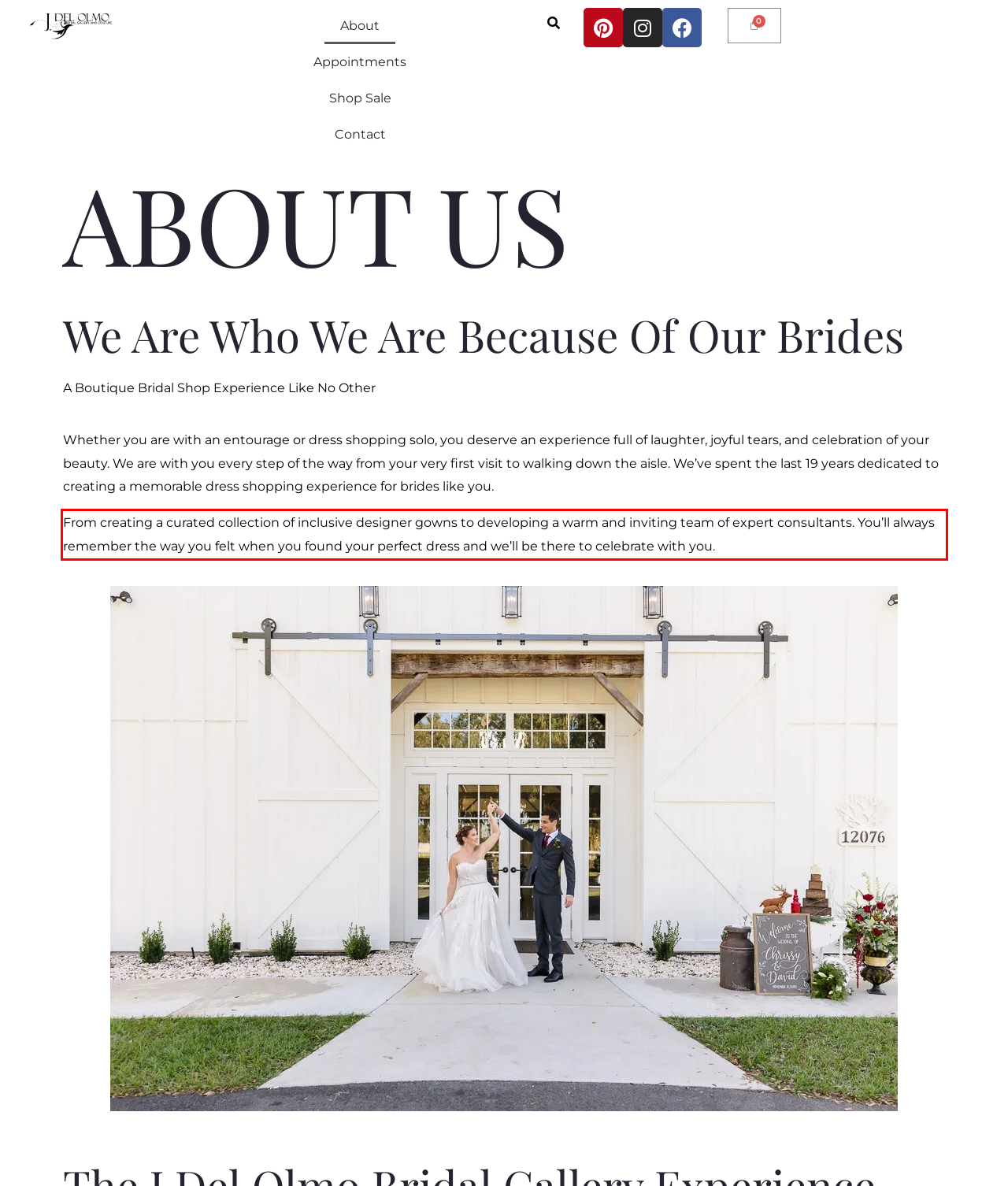By examining the provided screenshot of a webpage, recognize the text within the red bounding box and generate its text content.

From creating a curated collection of inclusive designer gowns to developing a warm and inviting team of expert consultants. You’ll always remember the way you felt when you found your perfect dress and we’ll be there to celebrate with you.